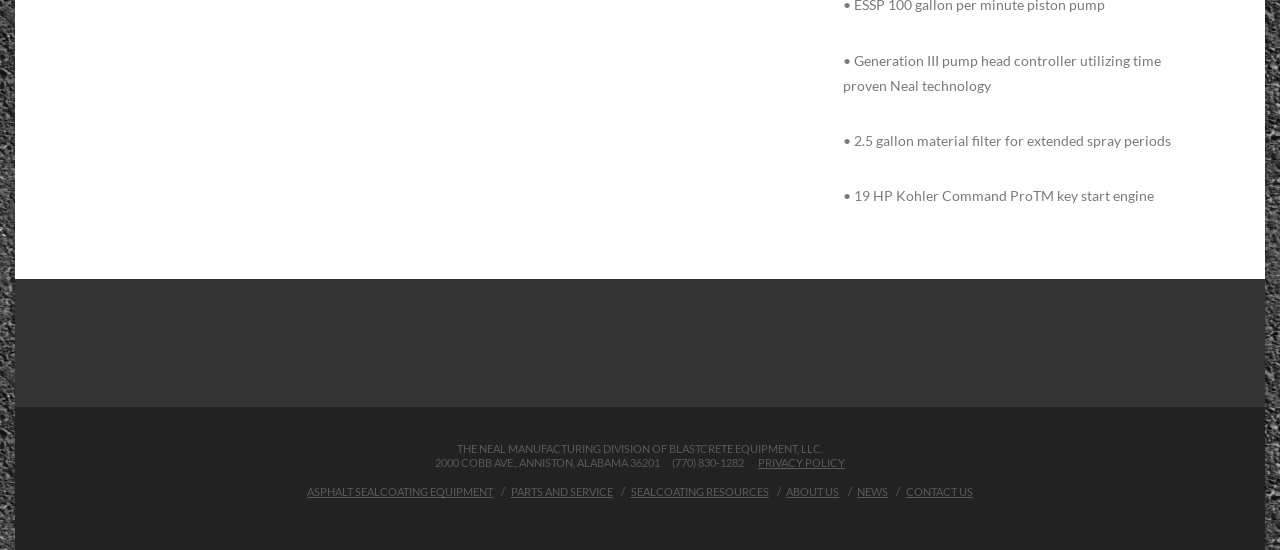Find the bounding box coordinates for the HTML element specified by: "Contact Us".

[0.708, 0.882, 0.76, 0.908]